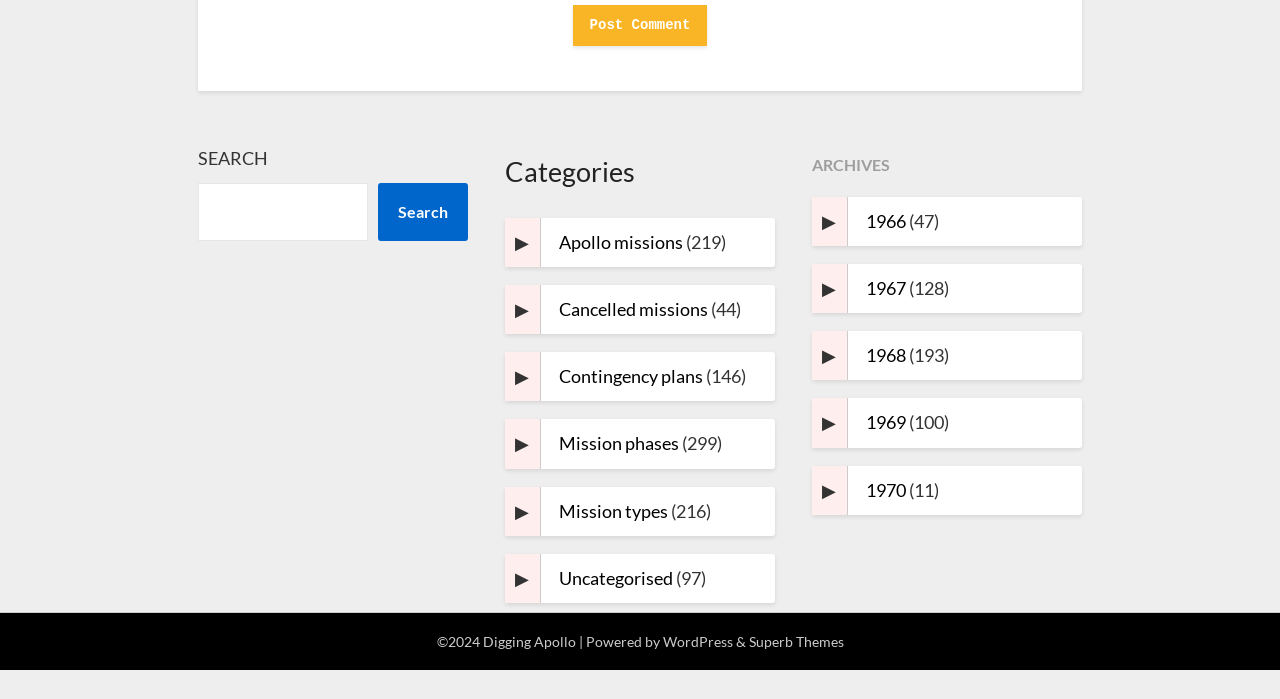Determine the bounding box for the described HTML element: "name="submit" value="Post Comment"". Ensure the coordinates are four float numbers between 0 and 1 in the format [left, top, right, bottom].

[0.447, 0.047, 0.553, 0.106]